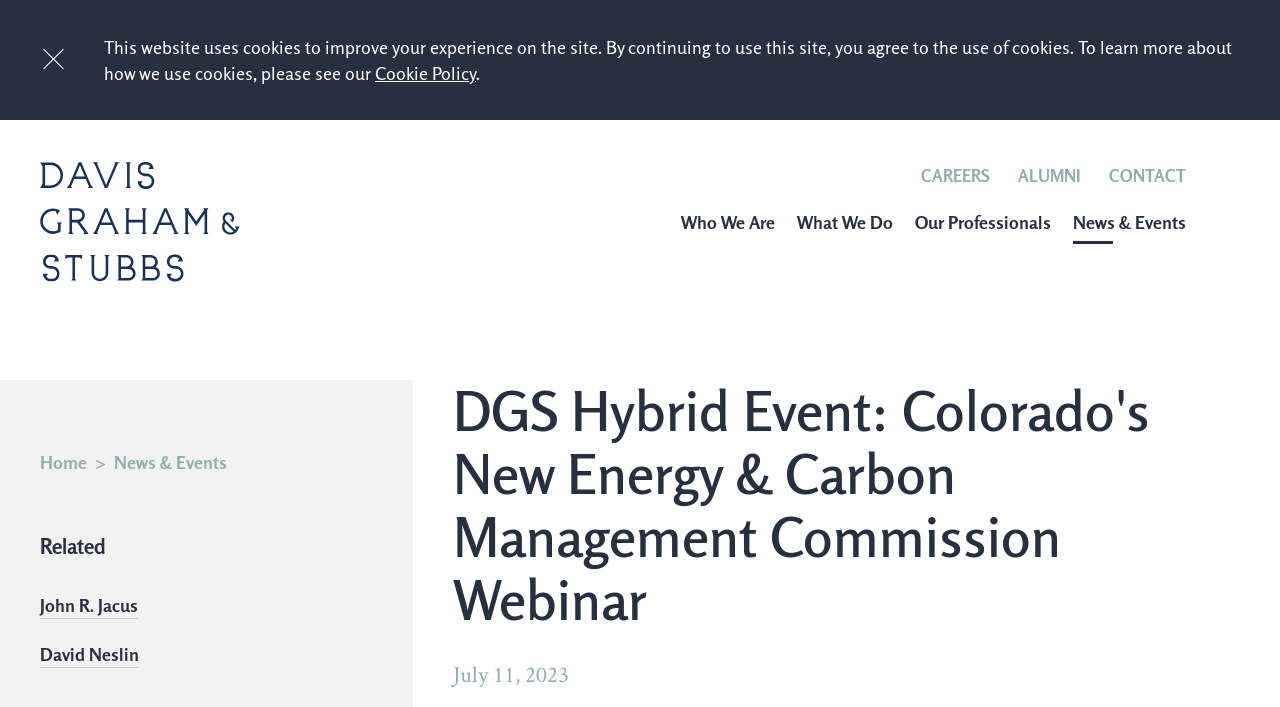Please provide a brief answer to the following inquiry using a single word or phrase:
What is the topic of the hybrid event?

Colorado's New Energy & Carbon Management